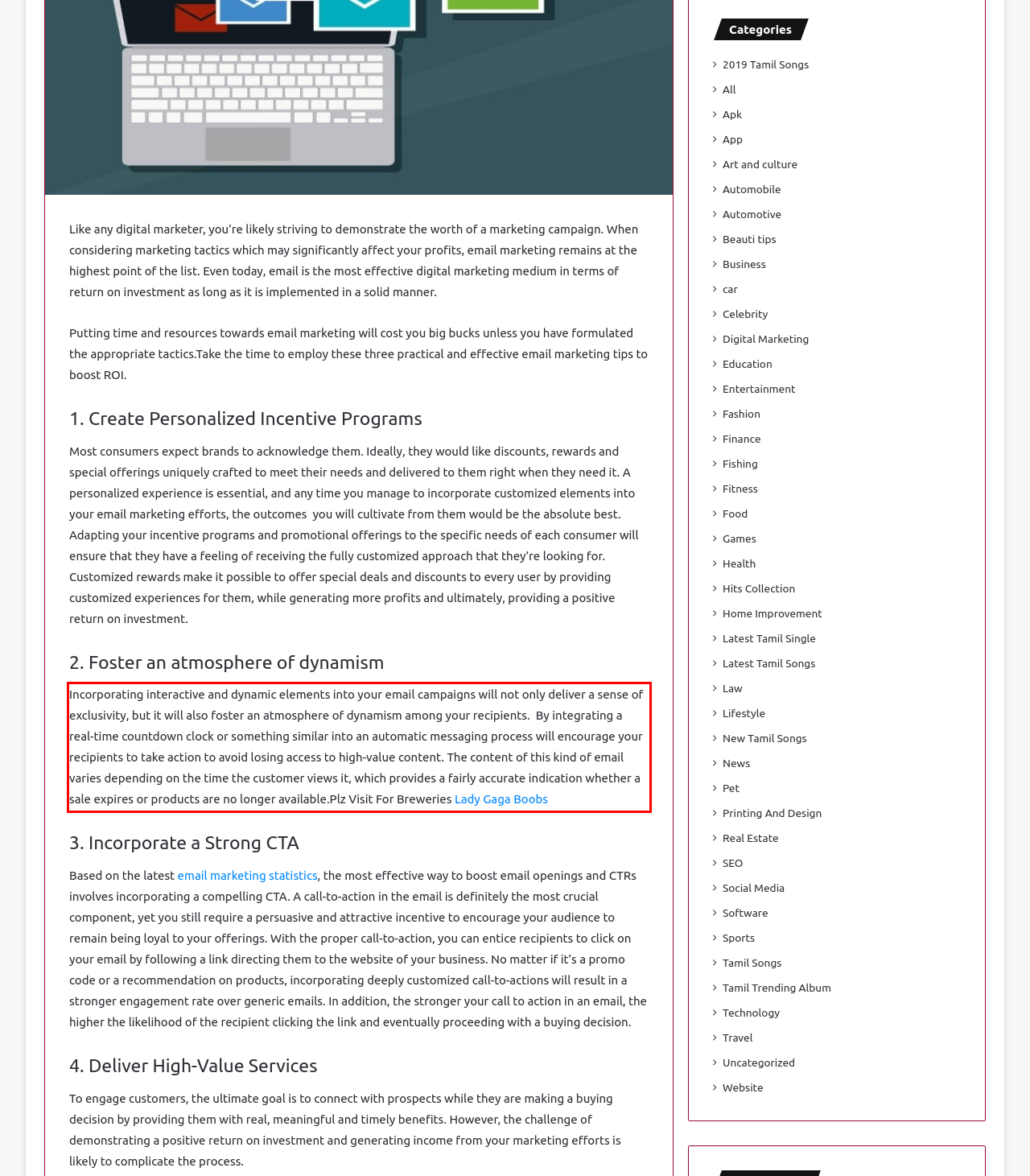Given a screenshot of a webpage with a red bounding box, extract the text content from the UI element inside the red bounding box.

Incorporating interactive and dynamic elements into your email campaigns will not only deliver a sense of exclusivity, but it will also foster an atmosphere of dynamism among your recipients. By integrating a real-time countdown clock or something similar into an automatic messaging process will encourage your recipients to take action to avoid losing access to high-value content. The content of this kind of email varies depending on the time the customer views it, which provides a fairly accurate indication whether a sale expires or products are no longer available.Plz Visit For Breweries Lady Gaga Boobs